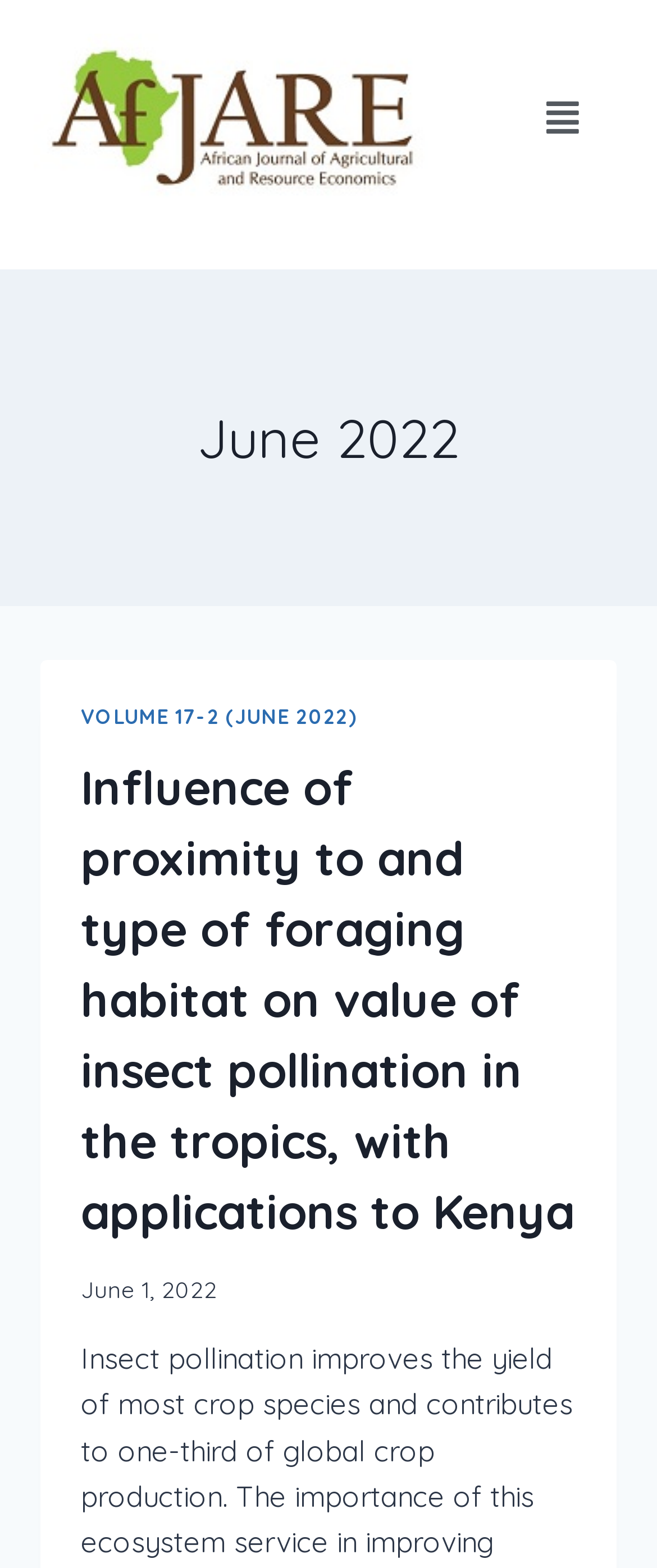What is the publication date of the latest article?
Please provide a single word or phrase in response based on the screenshot.

June 1, 2022